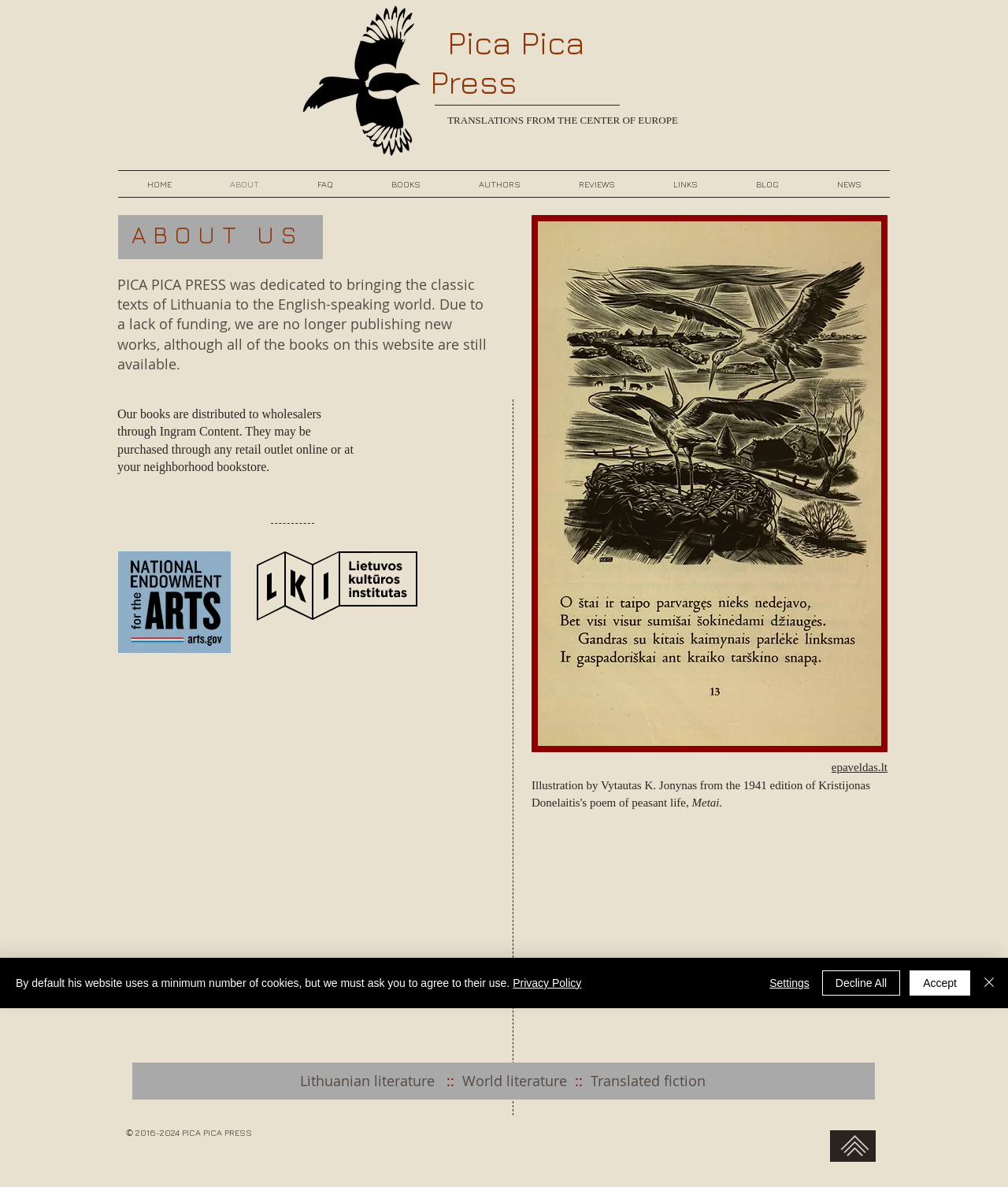Please locate and generate the primary heading on this webpage.

Our books are distributed to wholesalers through Ingram Content. They may be purchased through any retail outlet online or at your neighborhood bookstore.